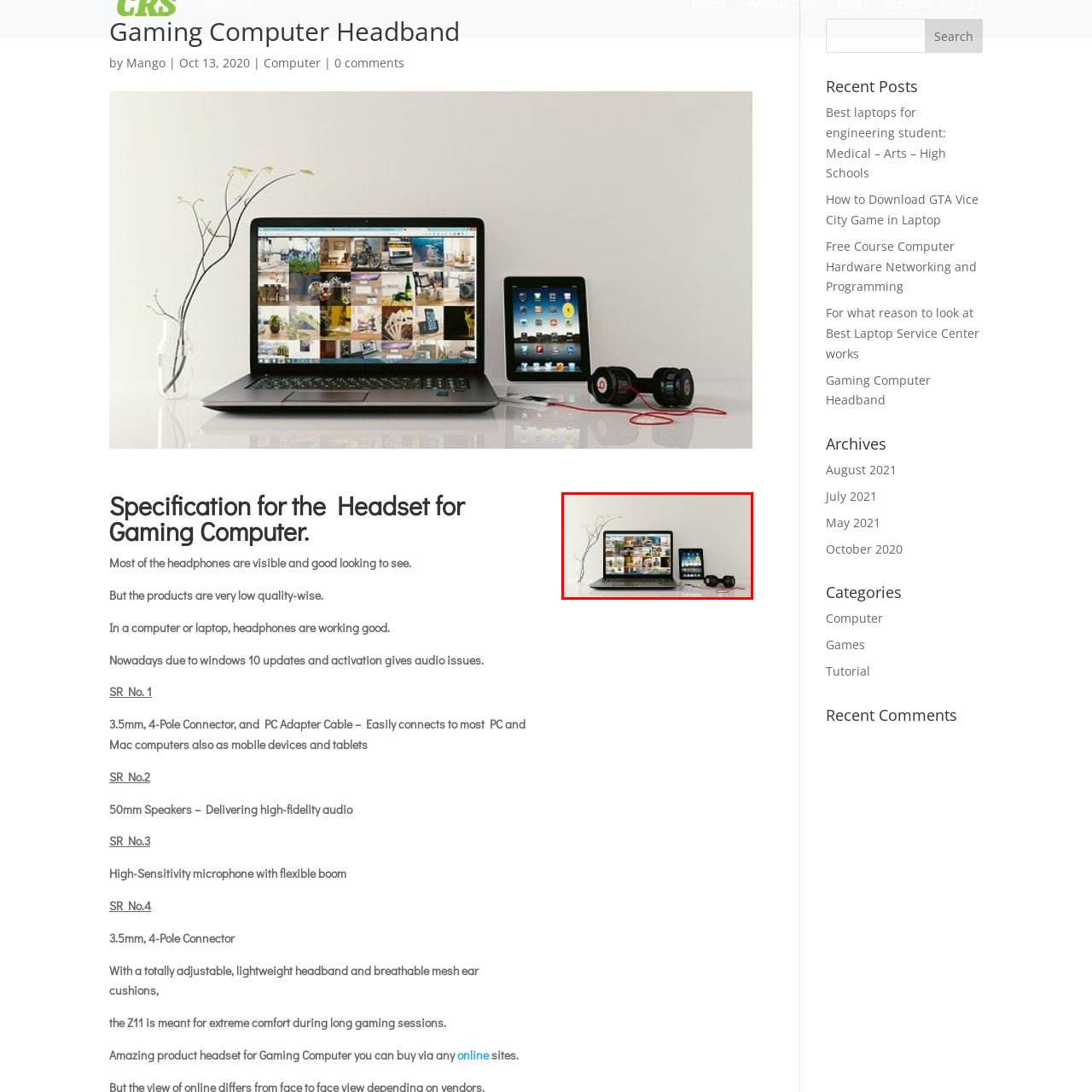What adds a touch of nature to the setup?
Concentrate on the part of the image that is enclosed by the red bounding box and provide a detailed response to the question.

I observe a subtle decor element, which appears to be a small plant or branch, adding a touch of nature to the overall aesthetic of the workspace, creating a blend of productivity and leisure.